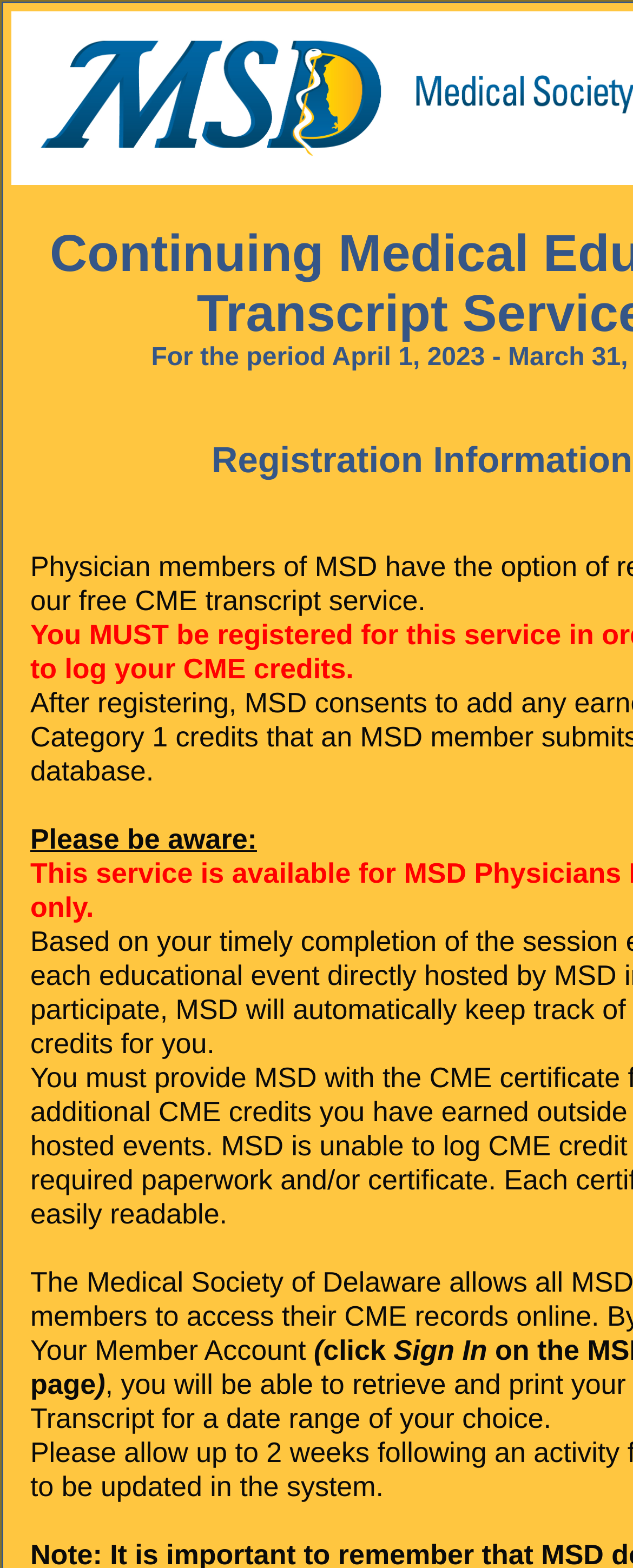Refer to the screenshot and give an in-depth answer to this question: What is the layout of the text on the webpage?

The text on the webpage is arranged vertically, with each element stacked on top of the other. The y-coordinates of the bounding boxes for each element indicate that the text is arranged in a vertical column, with the top element having the smallest y-coordinate and the bottom element having the largest y-coordinate.